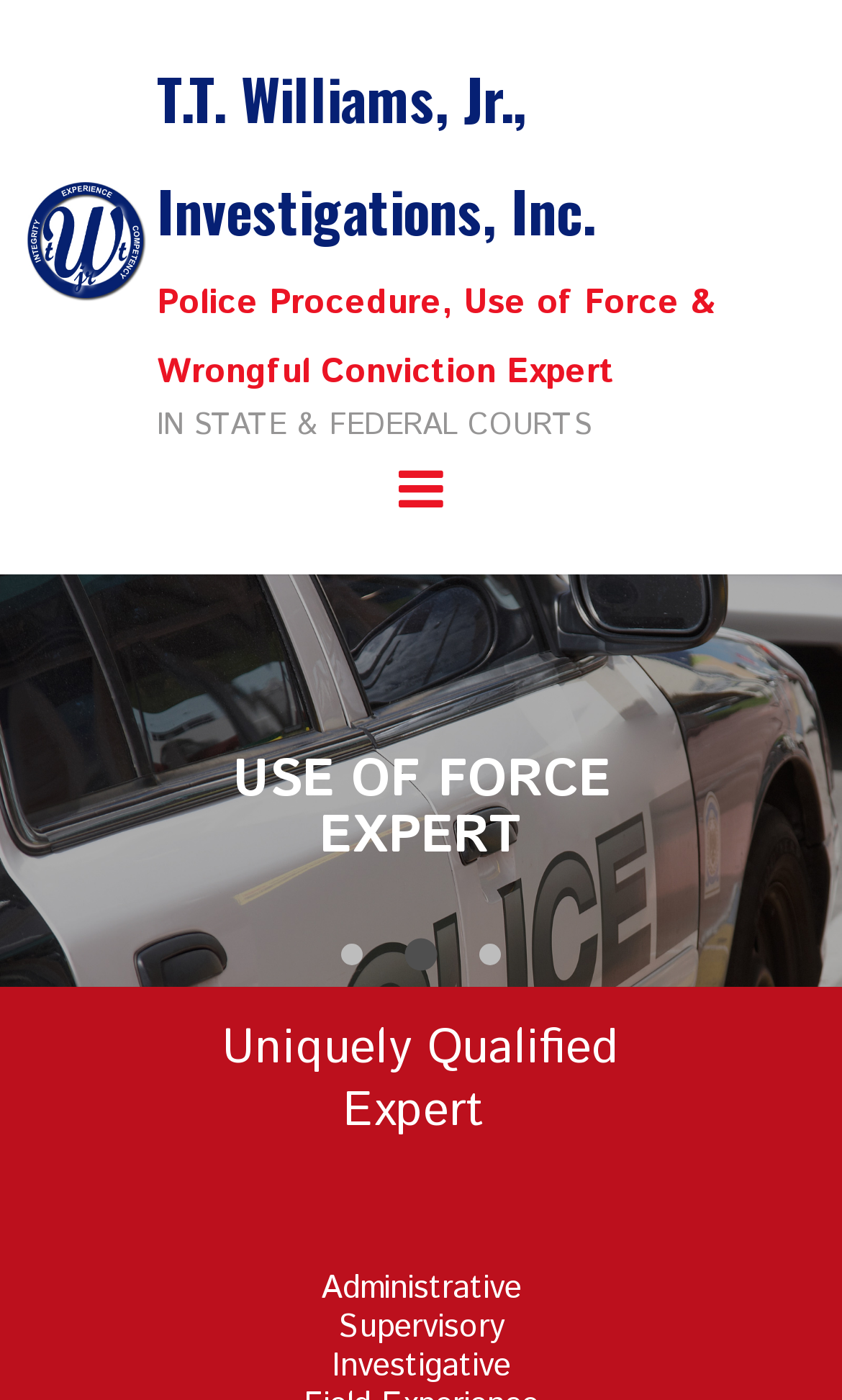Identify the bounding box of the UI element described as follows: "Direct Download". Provide the coordinates as four float numbers in the range of 0 to 1 [left, top, right, bottom].

None